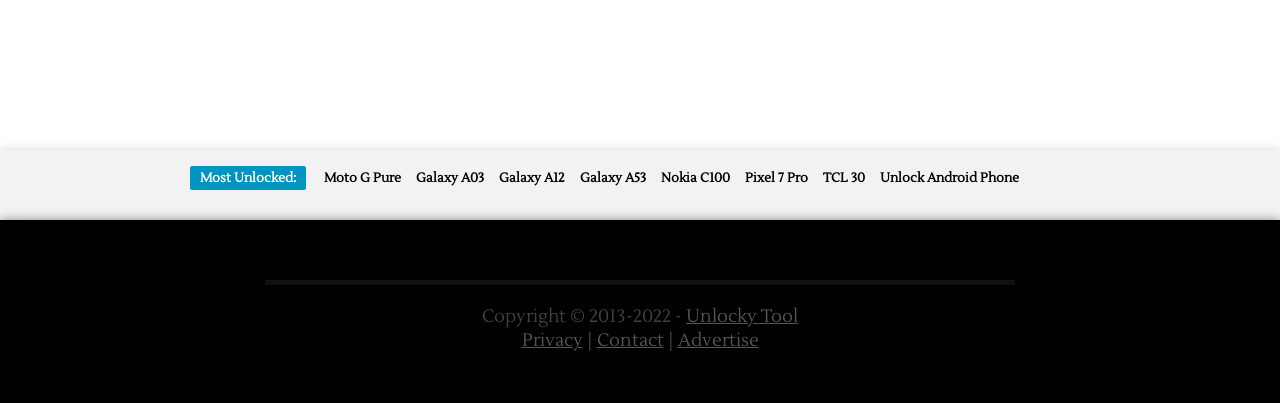Please identify the bounding box coordinates of the clickable area that will allow you to execute the instruction: "Contact us".

[0.466, 0.816, 0.518, 0.873]